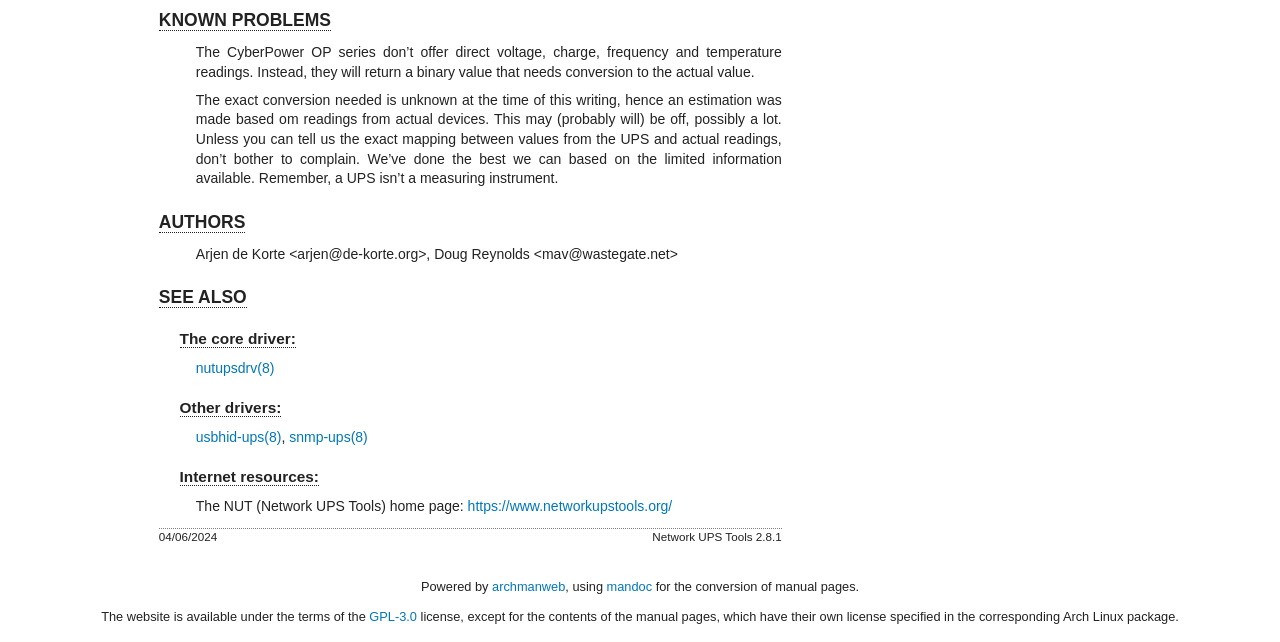Pinpoint the bounding box coordinates of the element you need to click to execute the following instruction: "Go to Internet resources". The bounding box should be represented by four float numbers between 0 and 1, in the format [left, top, right, bottom].

[0.14, 0.729, 0.249, 0.757]